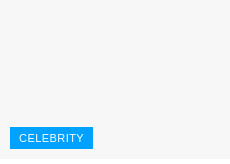What is the background color of the interface?
Answer with a single word or phrase by referring to the visual content.

White